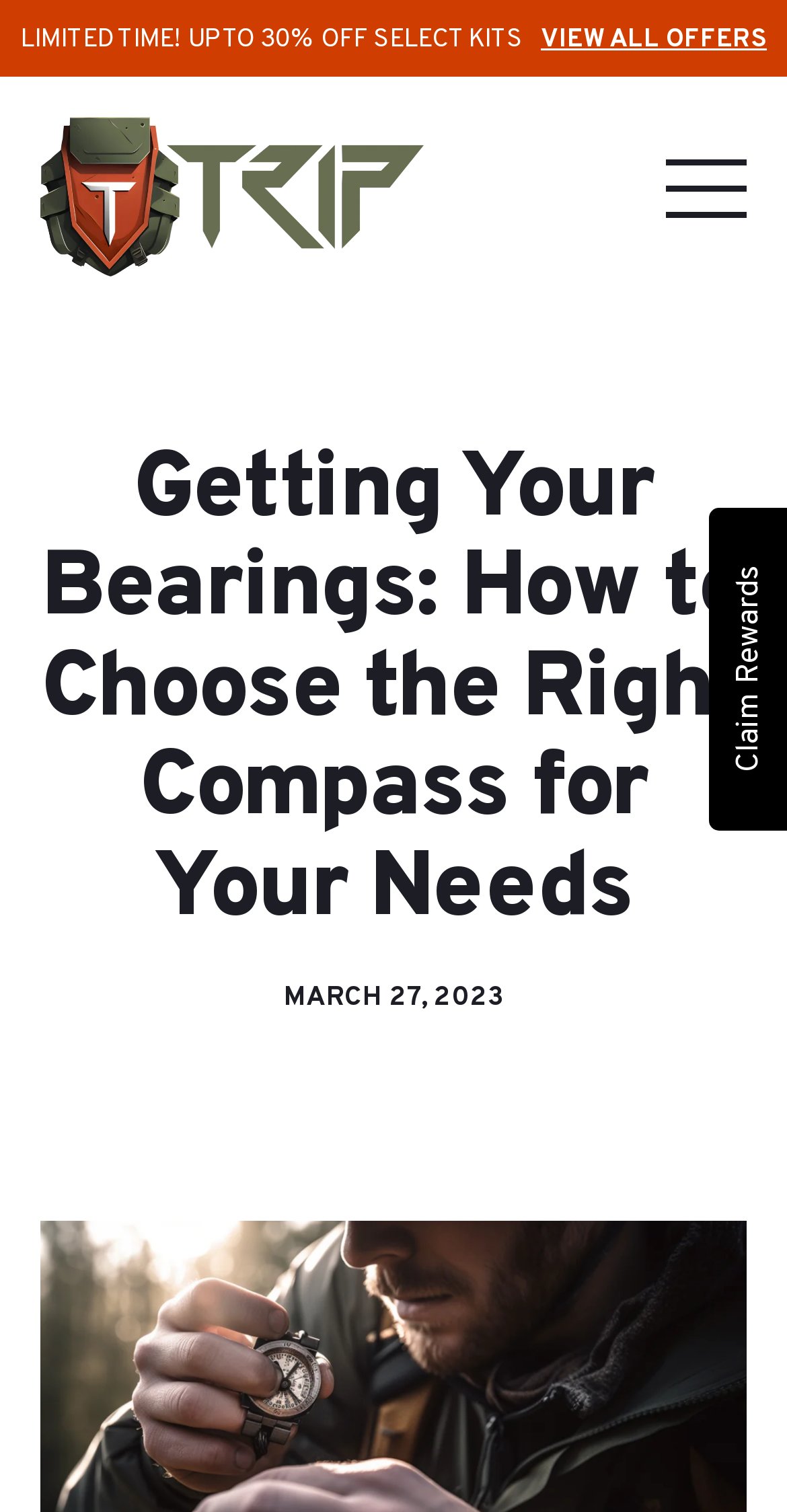Using the element description: "VIEW ALL OFFERS", determine the bounding box coordinates. The coordinates should be in the format [left, top, right, bottom], with values between 0 and 1.

[0.687, 0.016, 0.974, 0.037]